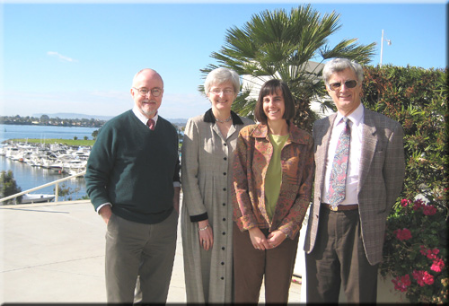What is the profession of the individuals in the image?
Answer the question with detailed information derived from the image.

The caption describes the individuals as session organizers of a special mathematics event, highlighting their contributions to the field, which implies that they are historians of mathematics.